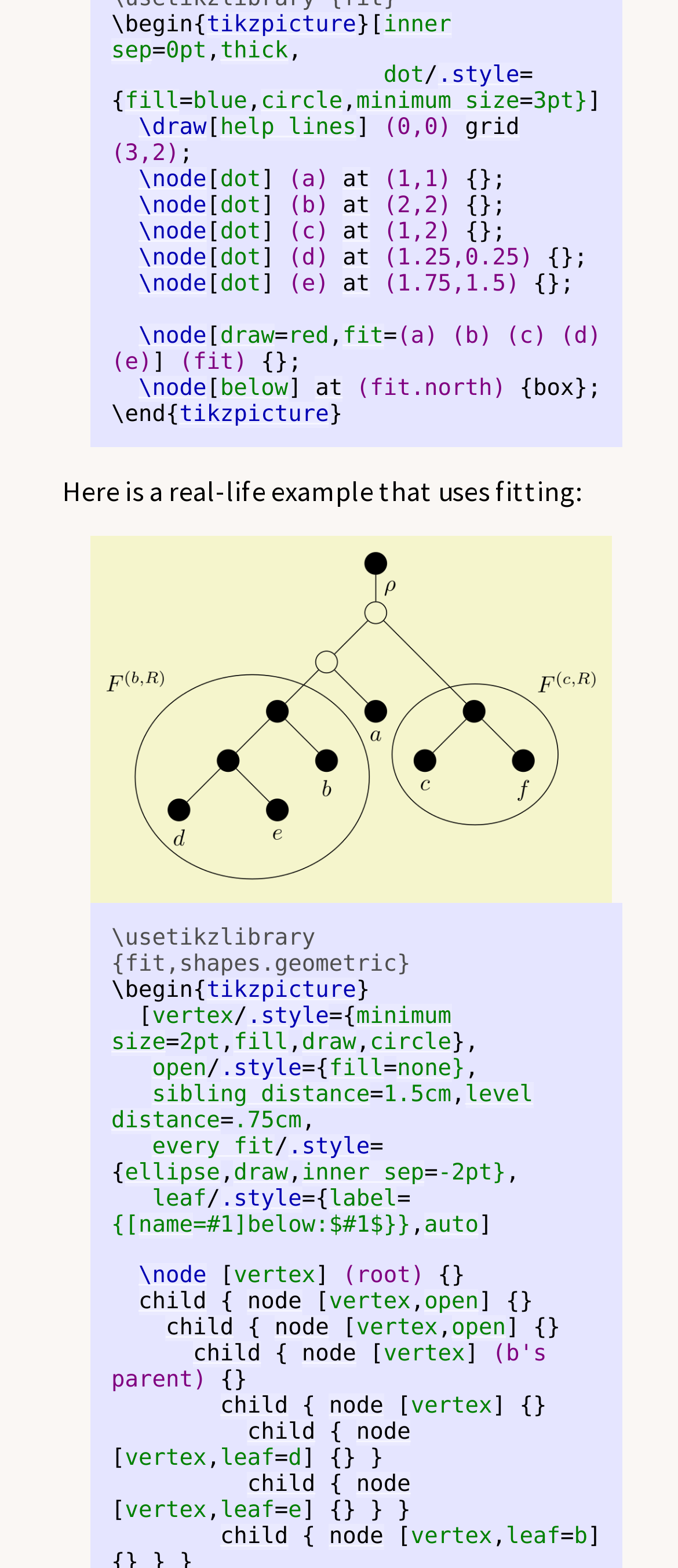Please locate the bounding box coordinates of the region I need to click to follow this instruction: "click tikzpicture".

[0.305, 0.007, 0.525, 0.024]